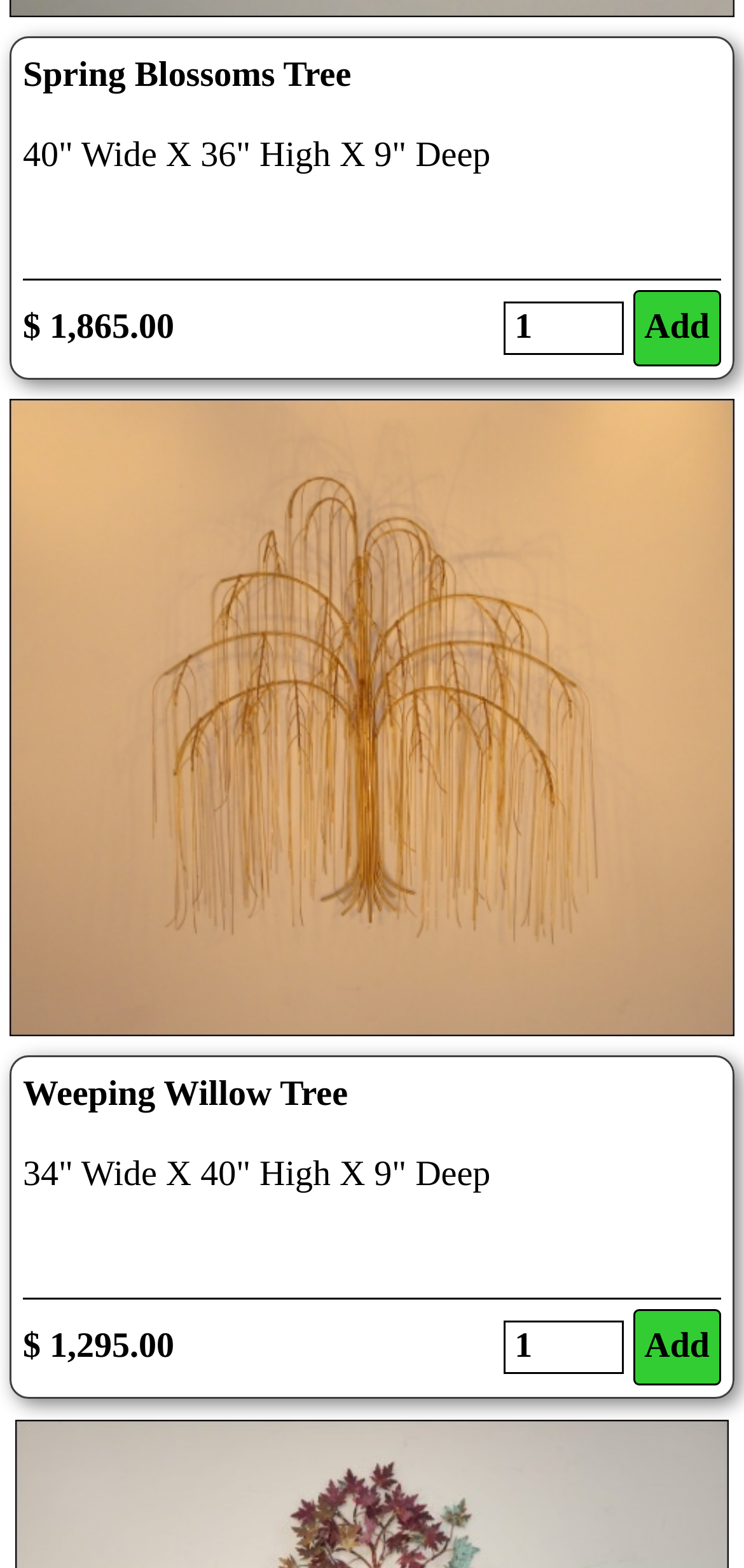Please identify the bounding box coordinates of the element that needs to be clicked to execute the following command: "Add the product to cart". Provide the bounding box using four float numbers between 0 and 1, formatted as [left, top, right, bottom].

[0.866, 0.846, 0.954, 0.872]